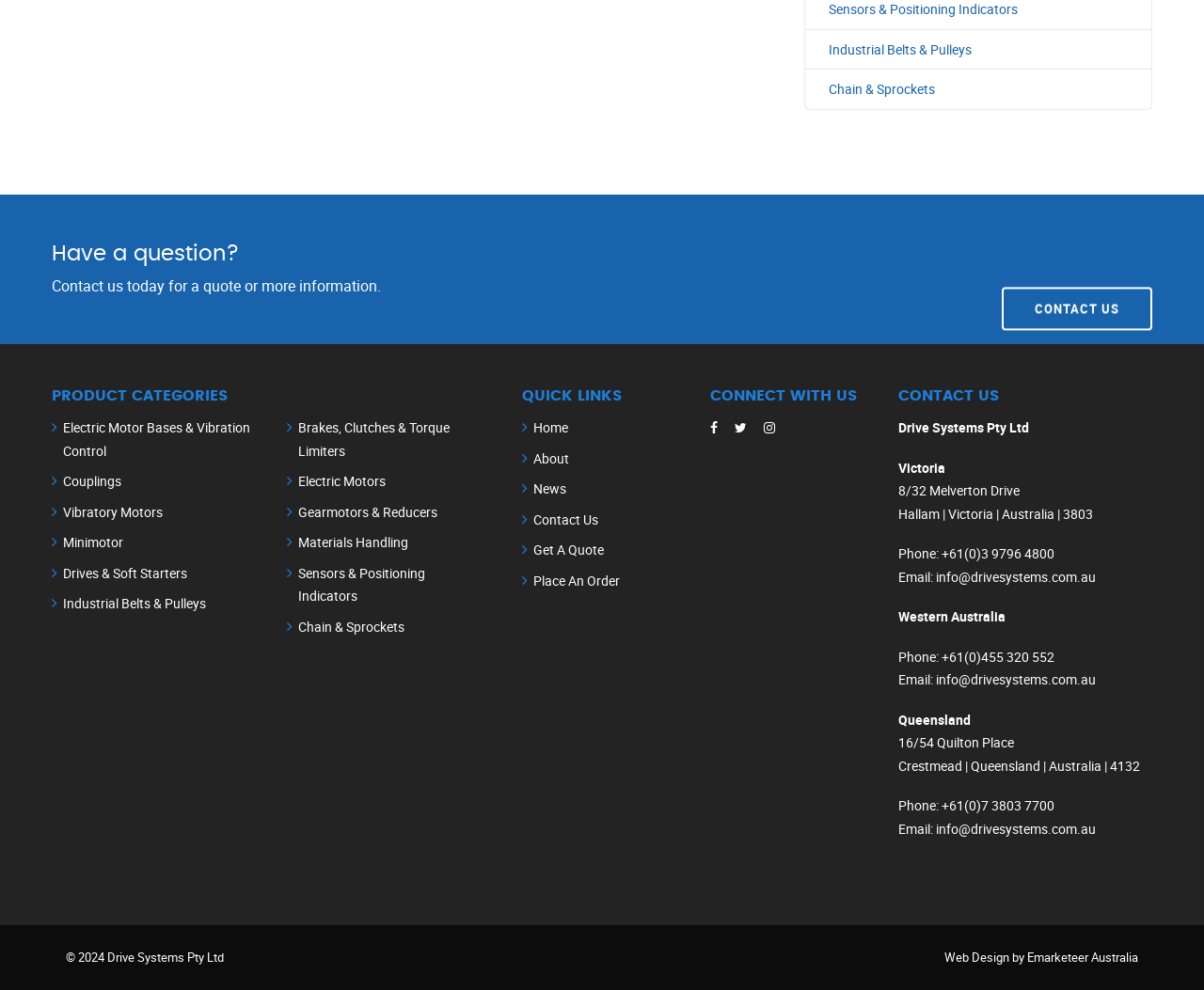What is the company name?
Give a one-word or short-phrase answer derived from the screenshot.

Drive Systems Pty Ltd